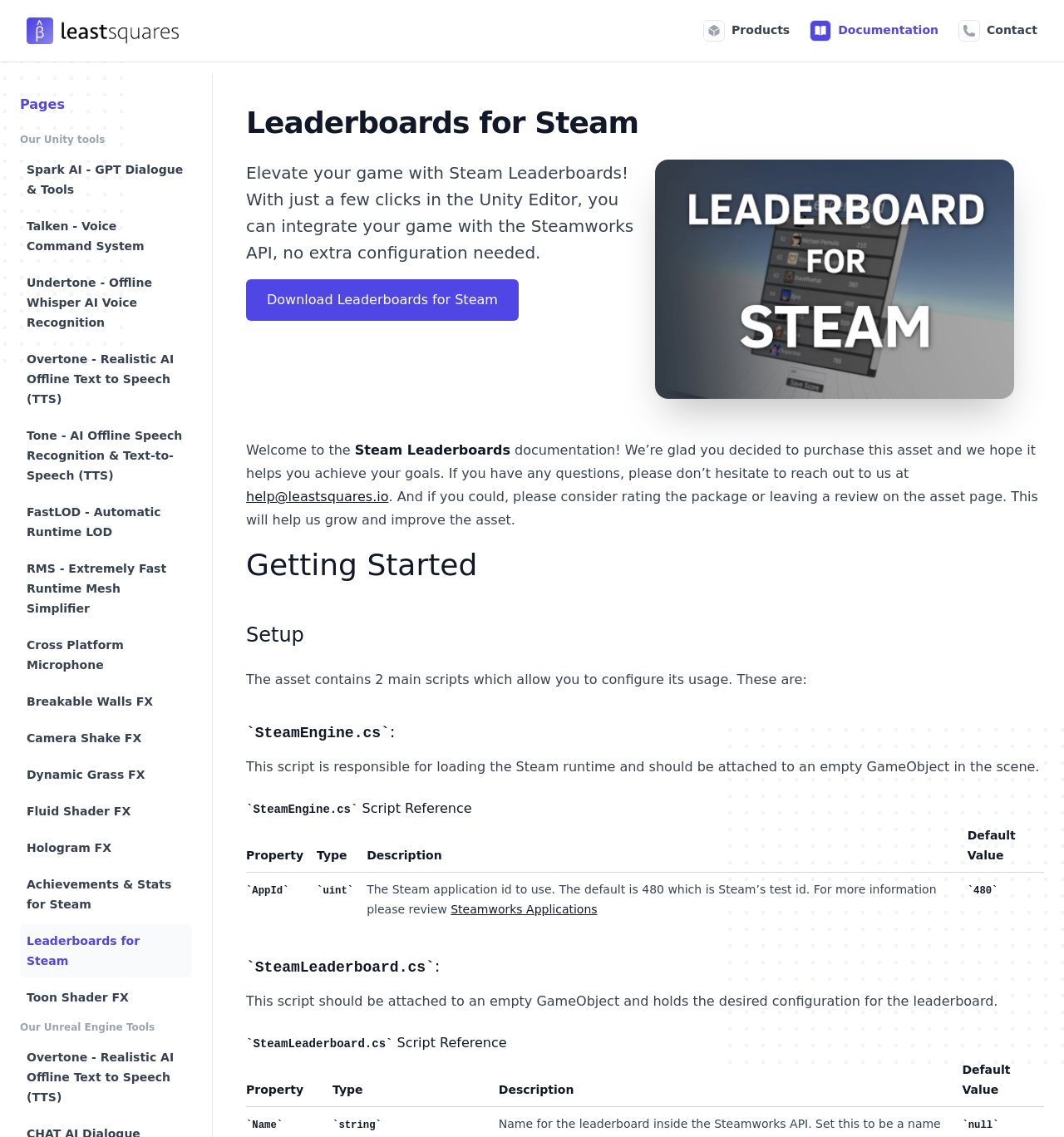Create a detailed summary of all the visual and textual information on the webpage.

This webpage is about "Leaderboards for Steam", a Unity tool that allows game developers to integrate their game with the Steamworks API. At the top of the page, there is a navigation bar with links to "leastsquares", "Products", "Documentation", and "Contact". Each link has a small icon next to it.

Below the navigation bar, there is a large image that takes up most of the width of the page. On the left side of the page, there is a sidebar with links to various Unity tools, including "Our Unity tools", "Spark AI", "Talken", and several others.

The main content of the page is divided into several sections. The first section has a heading "Leaderboards for Steam" and a brief description of the tool. There is also a "Download Leaderboards for Steam" button.

The next section has a heading "Welcome to the Steam Leaderboards documentation!" and a brief introduction to the tool. There is also a link to contact the developers for help.

The following sections provide detailed documentation on how to use the tool, including setup instructions, script references, and property tables. The sections are organized with headings and subheadings, and there are links to additional resources, such as the Steamworks Applications page.

Overall, the page is well-organized and provides a wealth of information for game developers who want to use the Leaderboards for Steam tool.